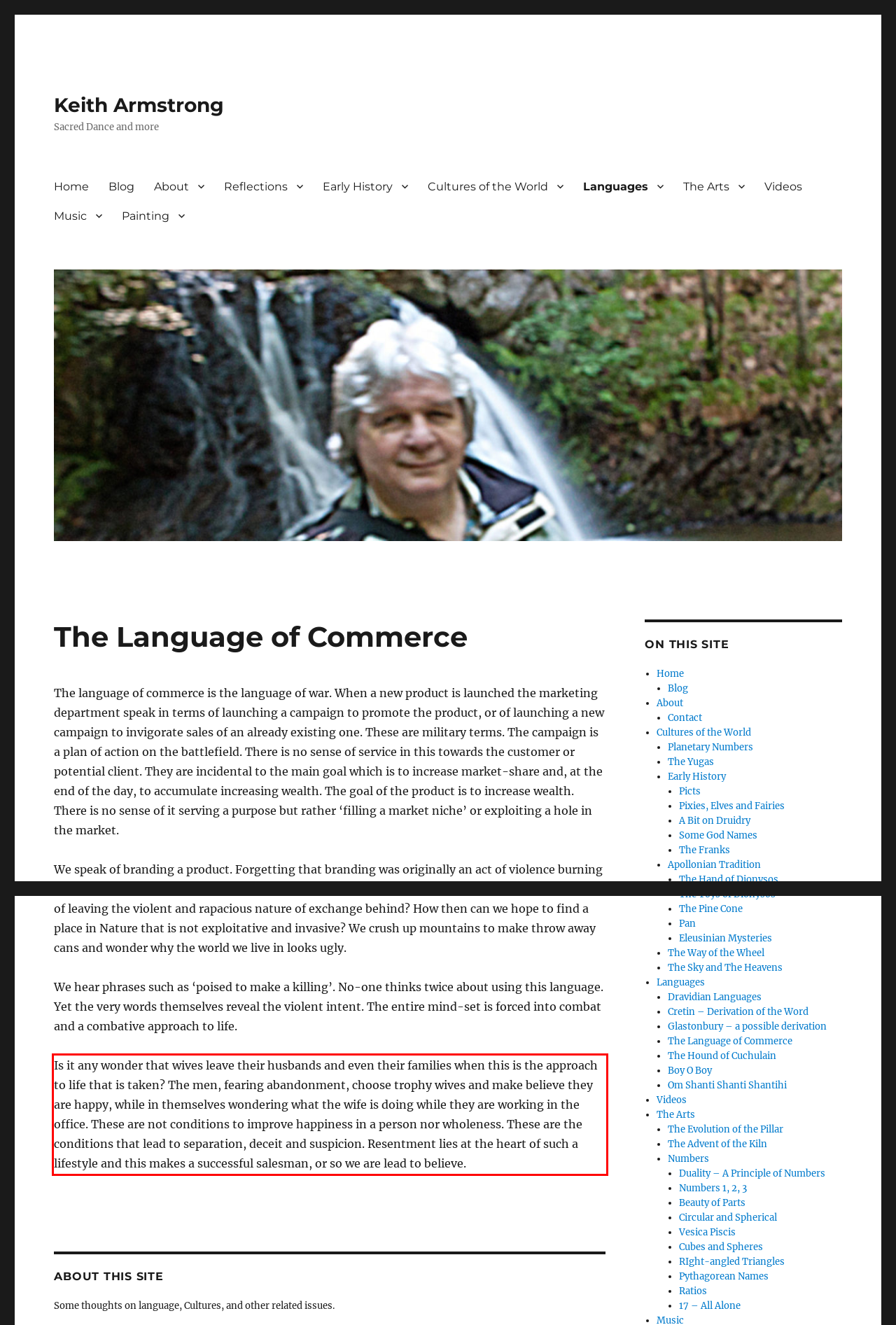Given a screenshot of a webpage, identify the red bounding box and perform OCR to recognize the text within that box.

Is it any wonder that wives leave their husbands and even their families when this is the approach to life that is taken? The men, fearing abandonment, choose trophy wives and make believe they are happy, while in themselves wondering what the wife is doing while they are working in the office. These are not conditions to improve happiness in a person nor wholeness. These are the conditions that lead to separation, deceit and suspicion. Resentment lies at the heart of such a lifestyle and this makes a successful salesman, or so we are lead to believe.